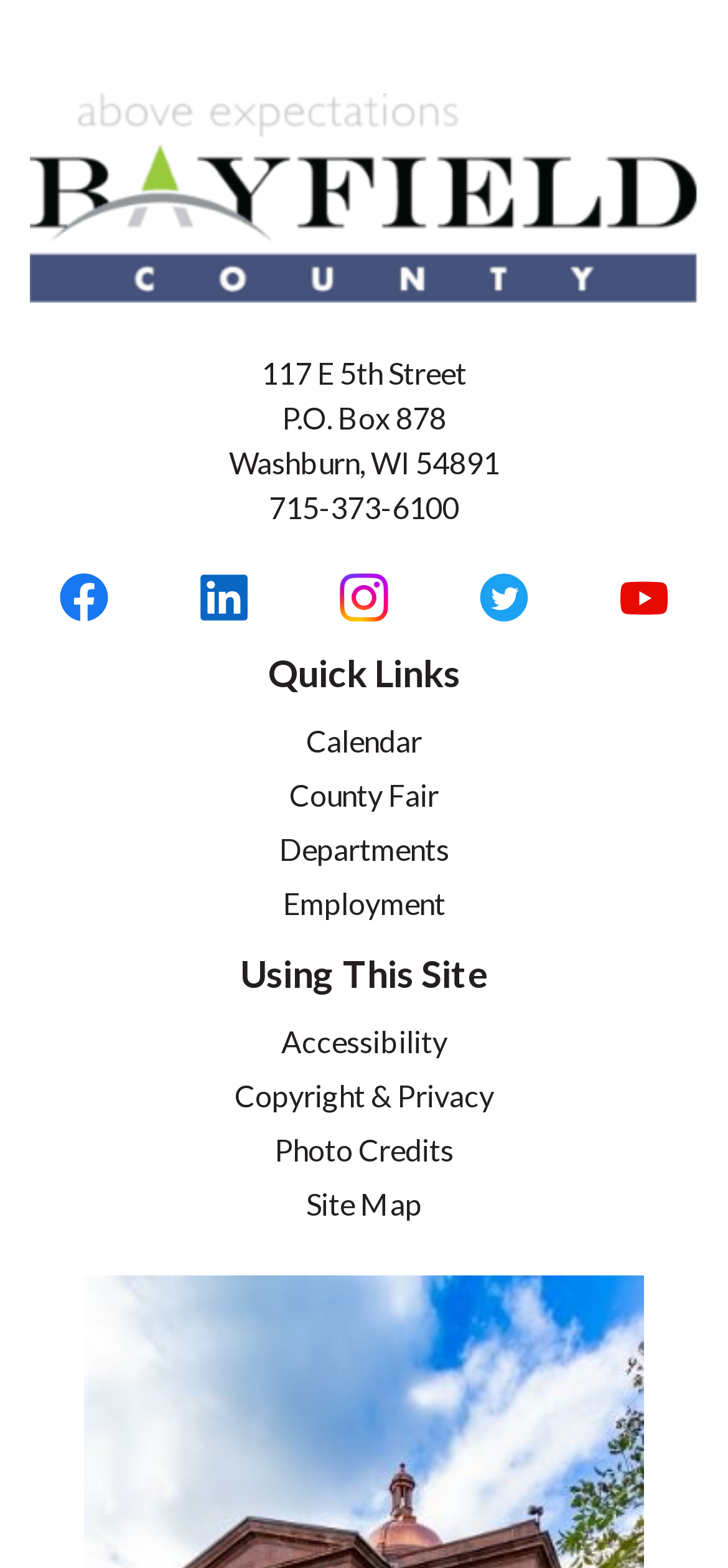Refer to the screenshot and give an in-depth answer to this question: How many social media links are available?

I counted the number of social media links by looking at the links with graphic descriptions, such as 'Facebook graphic', 'Linkedin graphic', and so on. There are five of them.